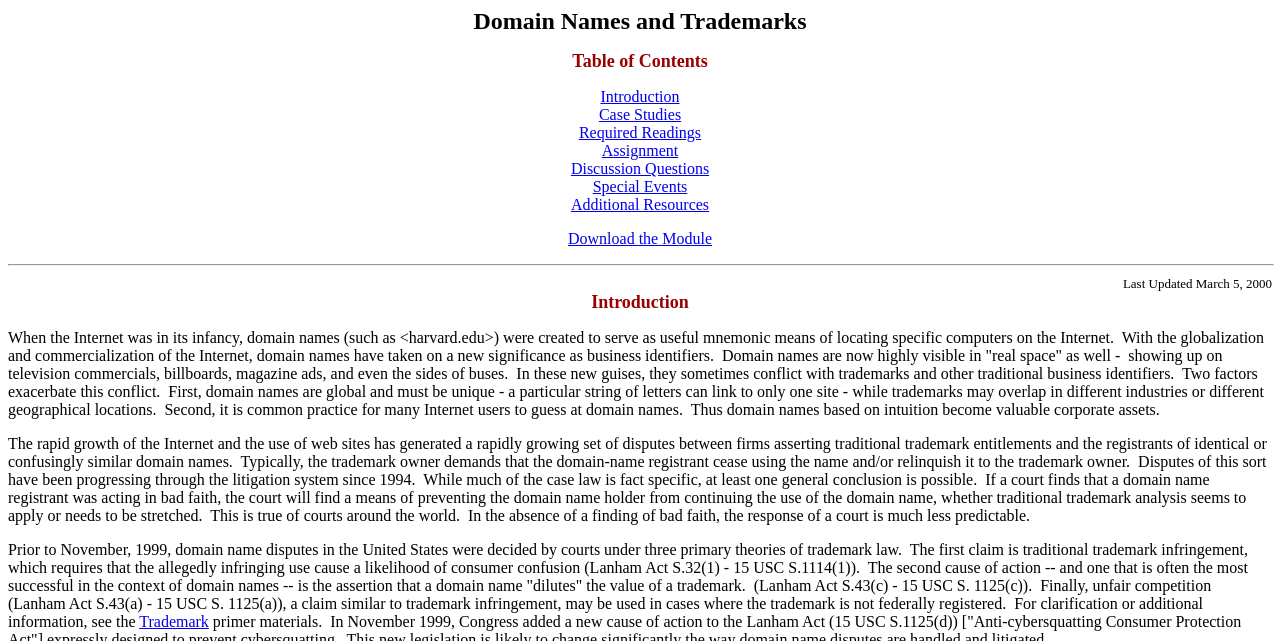Provide the bounding box coordinates of the UI element this sentence describes: "Additional Resources".

[0.446, 0.306, 0.554, 0.332]